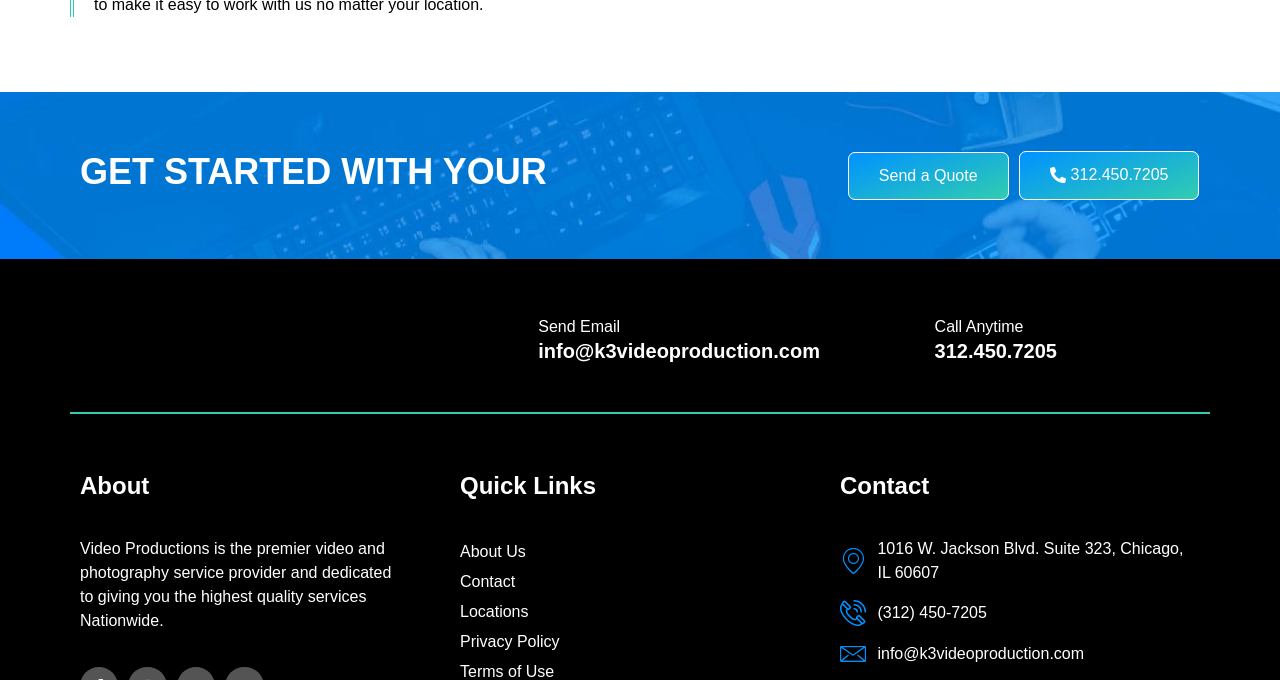Using the element description: "alt="mail logo"", determine the bounding box coordinates for the specified UI element. The coordinates should be four float numbers between 0 and 1, [left, top, right, bottom].

[0.359, 0.527, 0.409, 0.552]